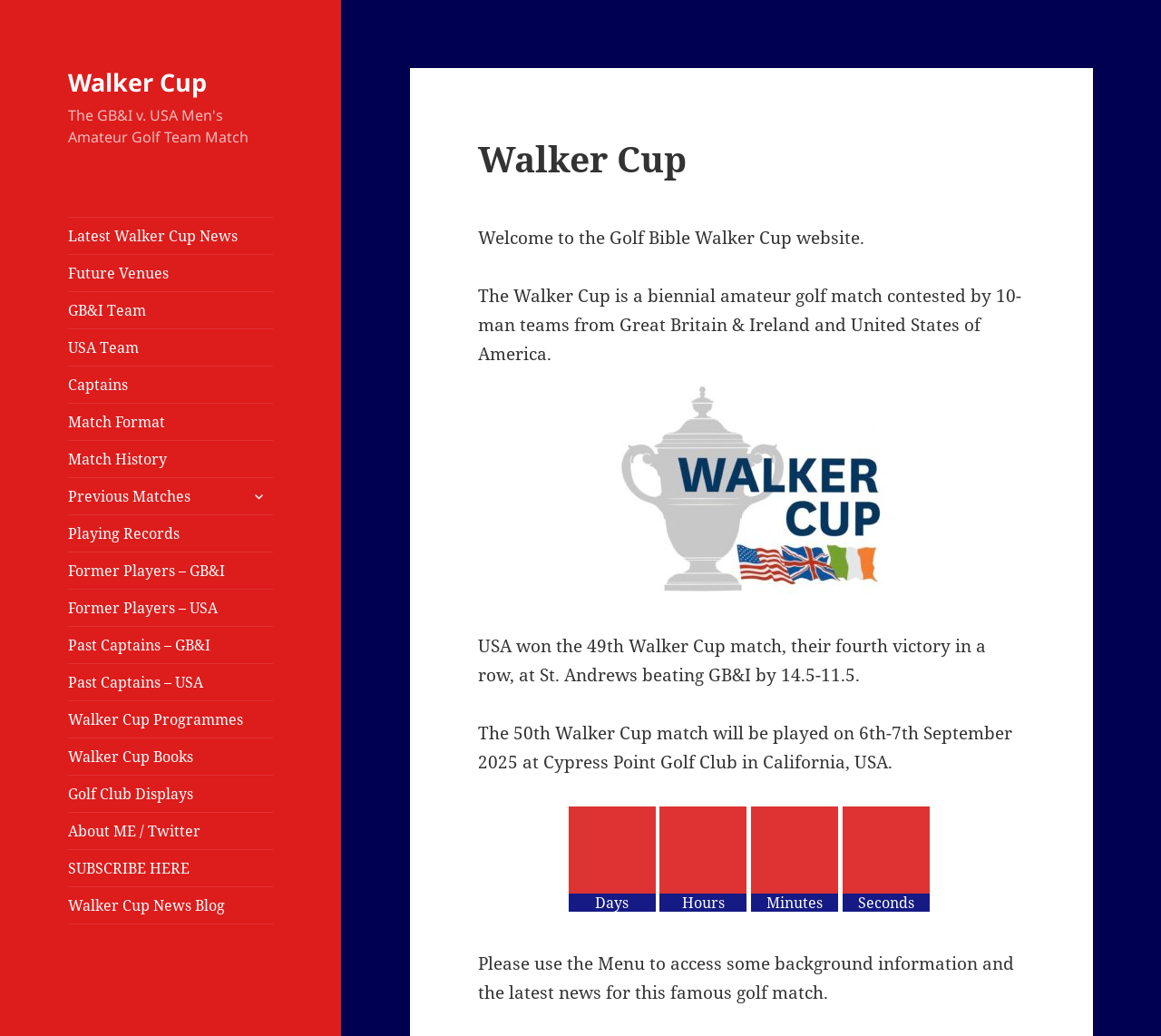Articulate a detailed summary of the webpage's content and design.

The webpage is about the Walker Cup, a biennial amateur golf match between Great Britain & Ireland and the United States of America. At the top, there is a horizontal menu bar with 18 links, including "Walker Cup", "Latest Walker Cup News", "Future Venues", "GB&I Team", "USA Team", and others. Below the menu bar, there is a header section with a large heading "Walker Cup" and a brief introduction to the event.

The main content area has several paragraphs of text, including a welcome message, a description of the Walker Cup, and news about the recent match and the upcoming 50th match in 2025. There is also a countdown timer showing the days, hours, minutes, and seconds until the next match.

At the bottom of the page, there is a message encouraging users to use the menu to access background information and the latest news about the Walker Cup. Overall, the webpage has a simple and organized layout, with a focus on providing information about the Walker Cup and its history.